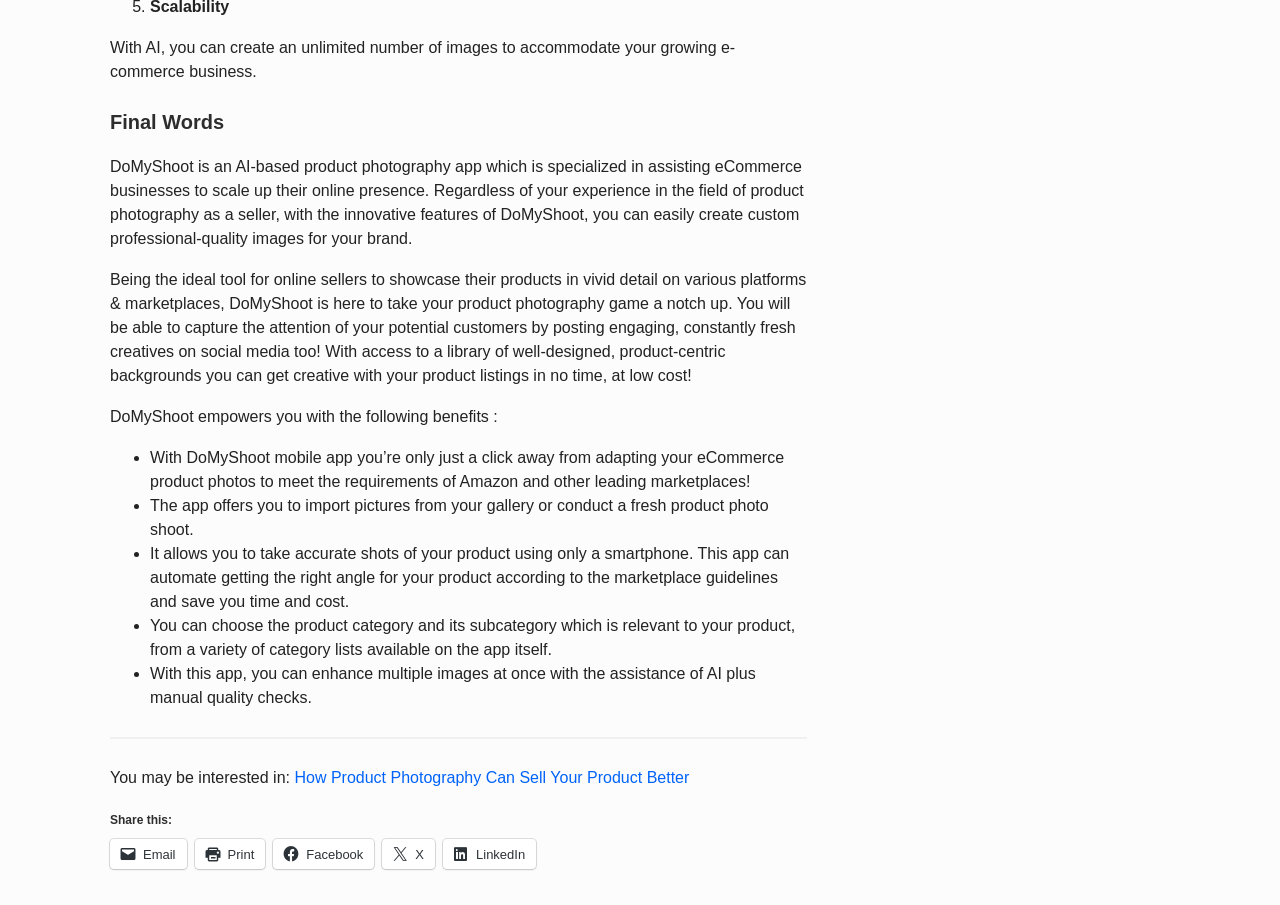Provide a brief response in the form of a single word or phrase:
What is DoMyShoot?

AI-based product photography app